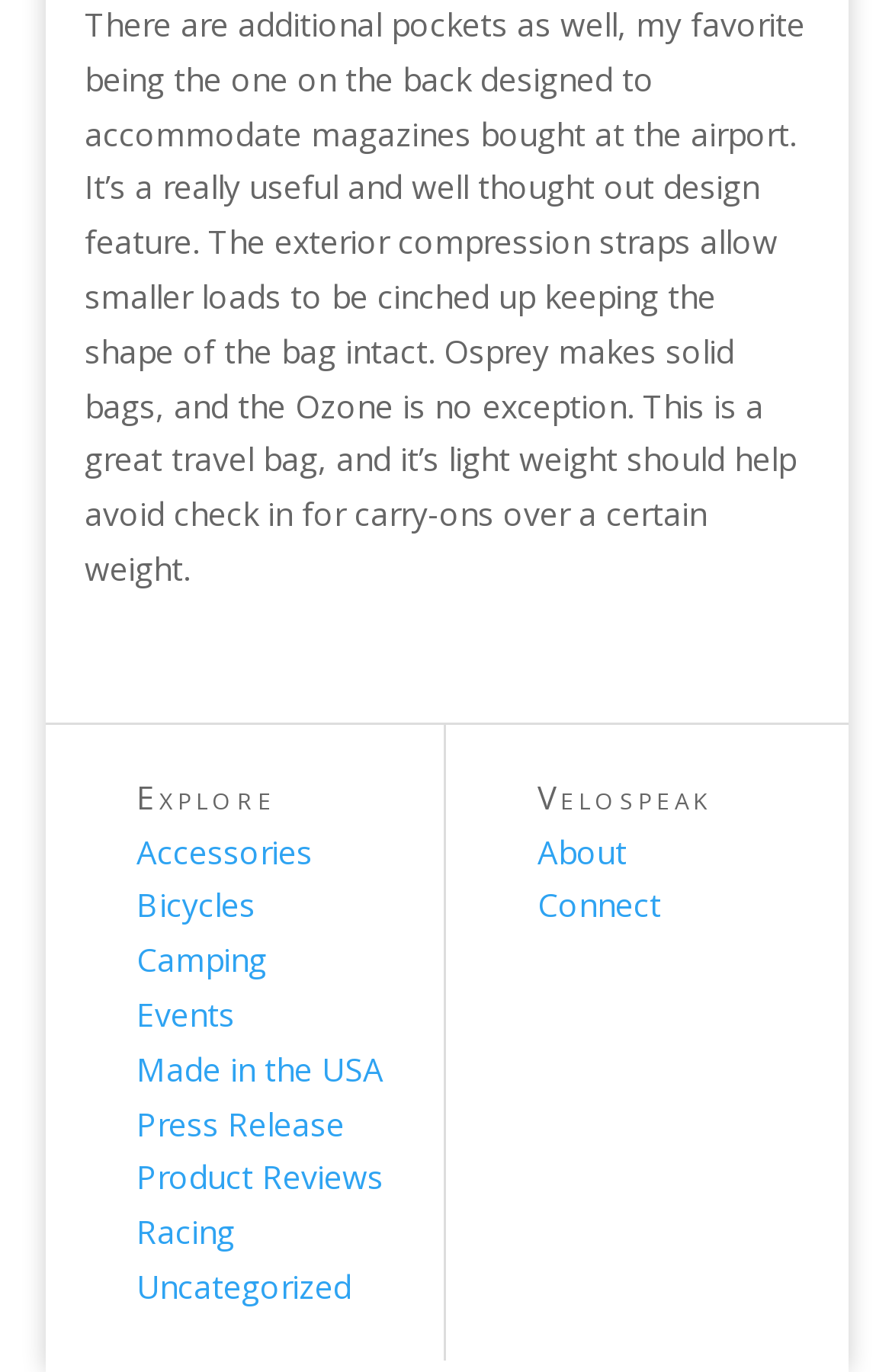Please specify the bounding box coordinates for the clickable region that will help you carry out the instruction: "View accessories".

[0.153, 0.604, 0.35, 0.636]